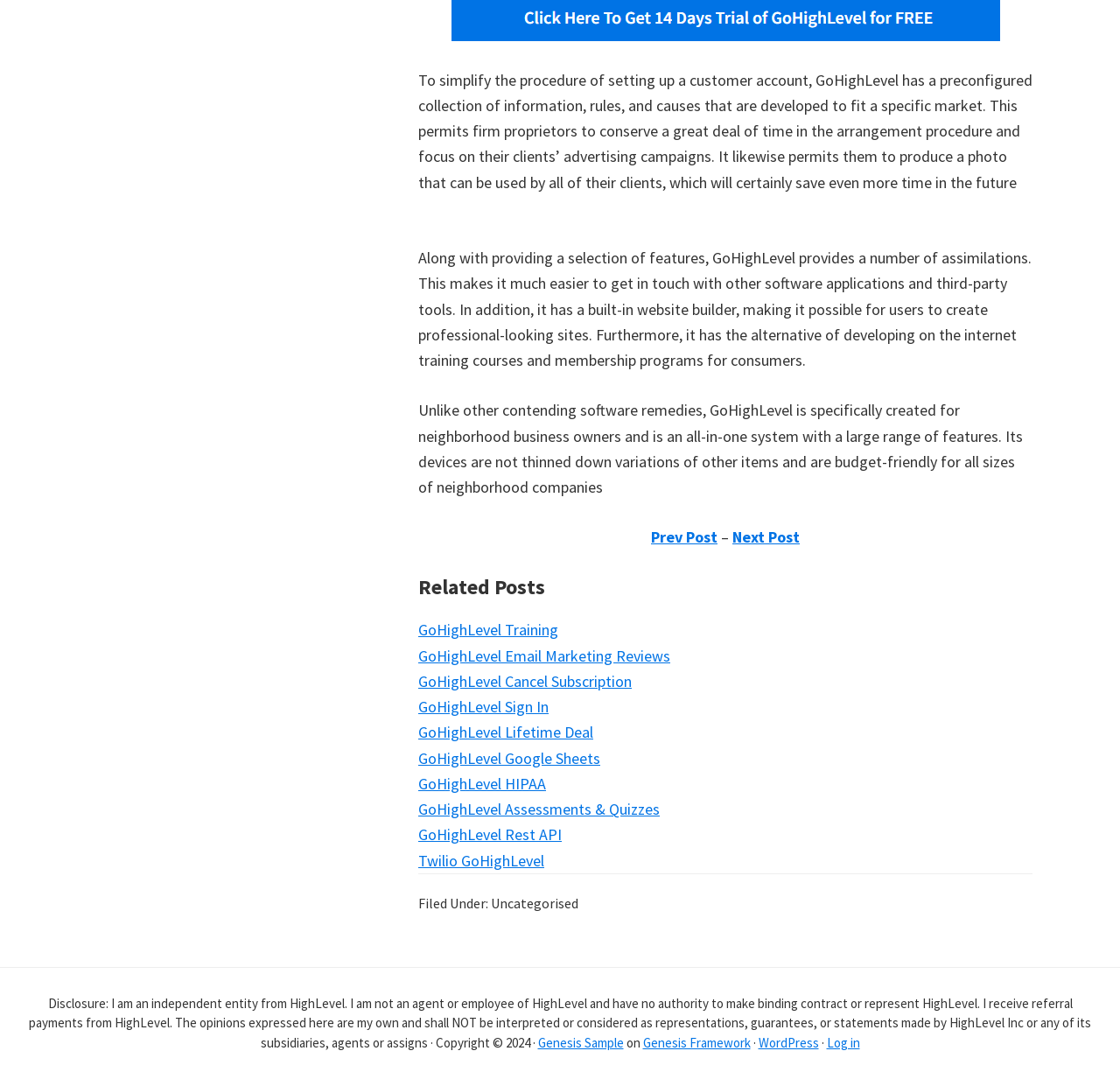Determine the bounding box for the described UI element: "GoHighLevel Cancel Subscription".

[0.373, 0.622, 0.564, 0.641]